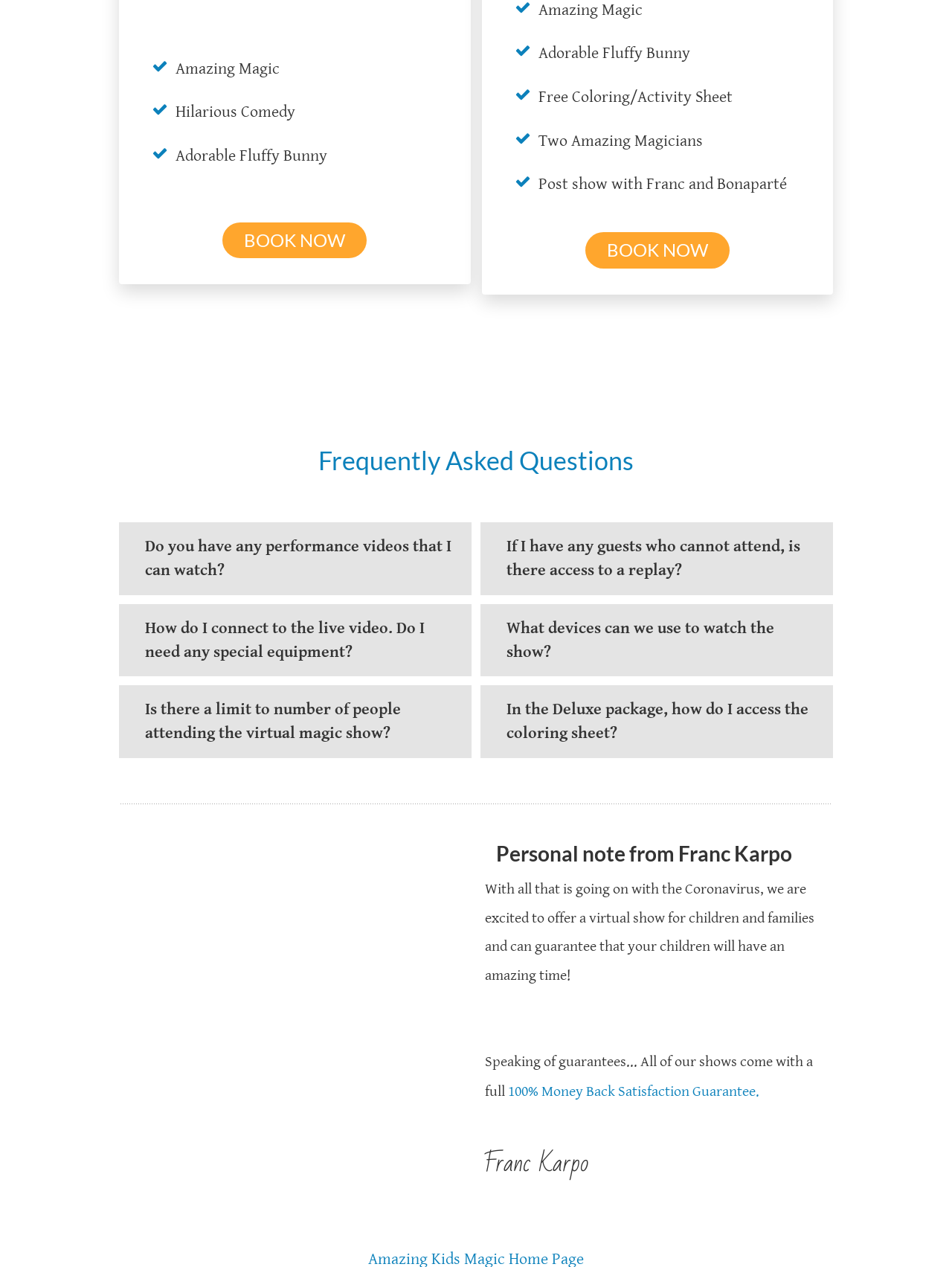What is the topic of the 'Frequently Asked Questions' section?
From the image, provide a succinct answer in one word or a short phrase.

Virtual magic show